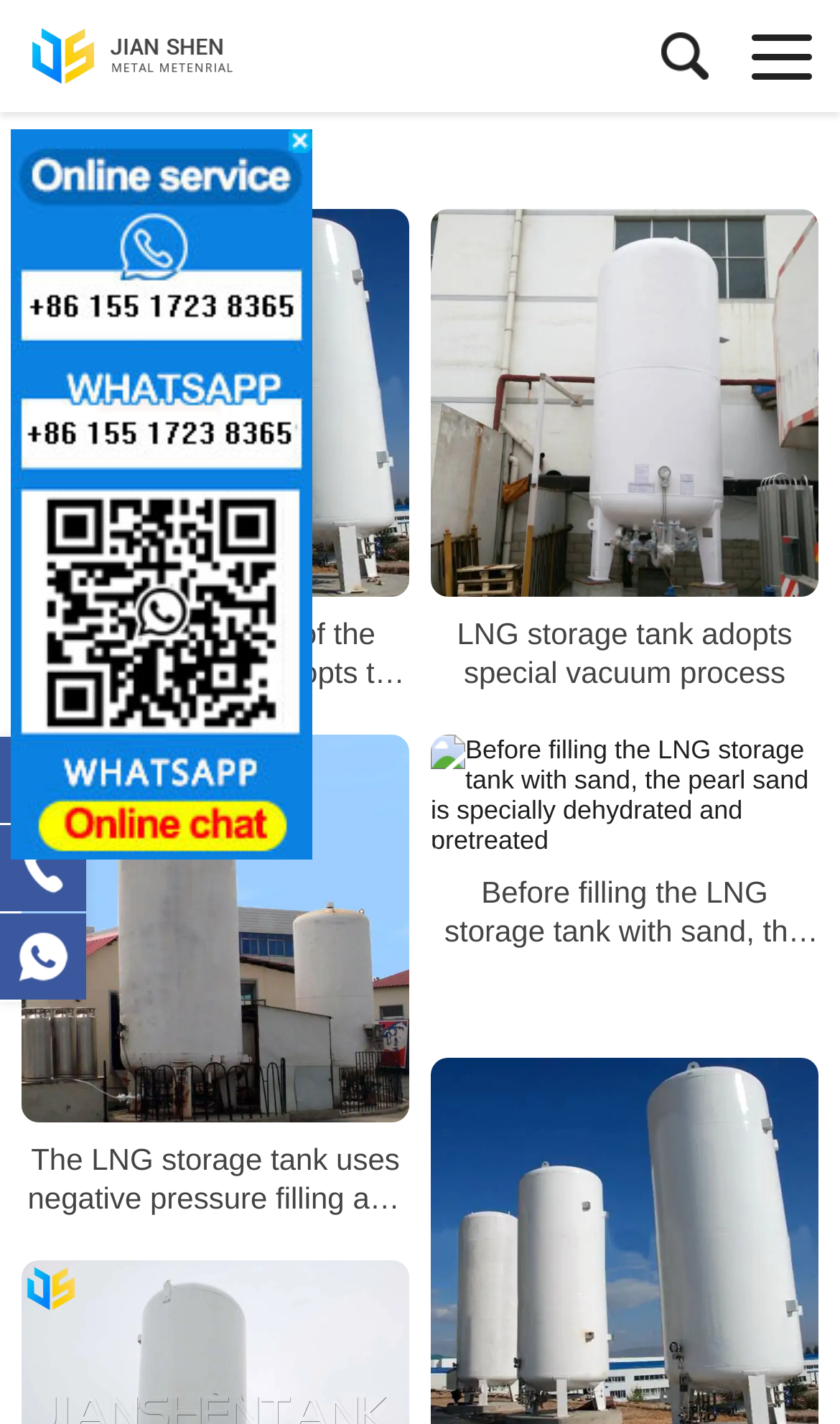What process is used to remove rust from the LNG storage tank?
Please provide a comprehensive answer to the question based on the webpage screenshot.

The OCR text of the first image mentions that the outer surface of the LNG storage tank adopts the fully automatic steel shot sandblasting rust removal process. This implies that steel shot sandblasting is the process used to remove rust from the LNG storage tank.